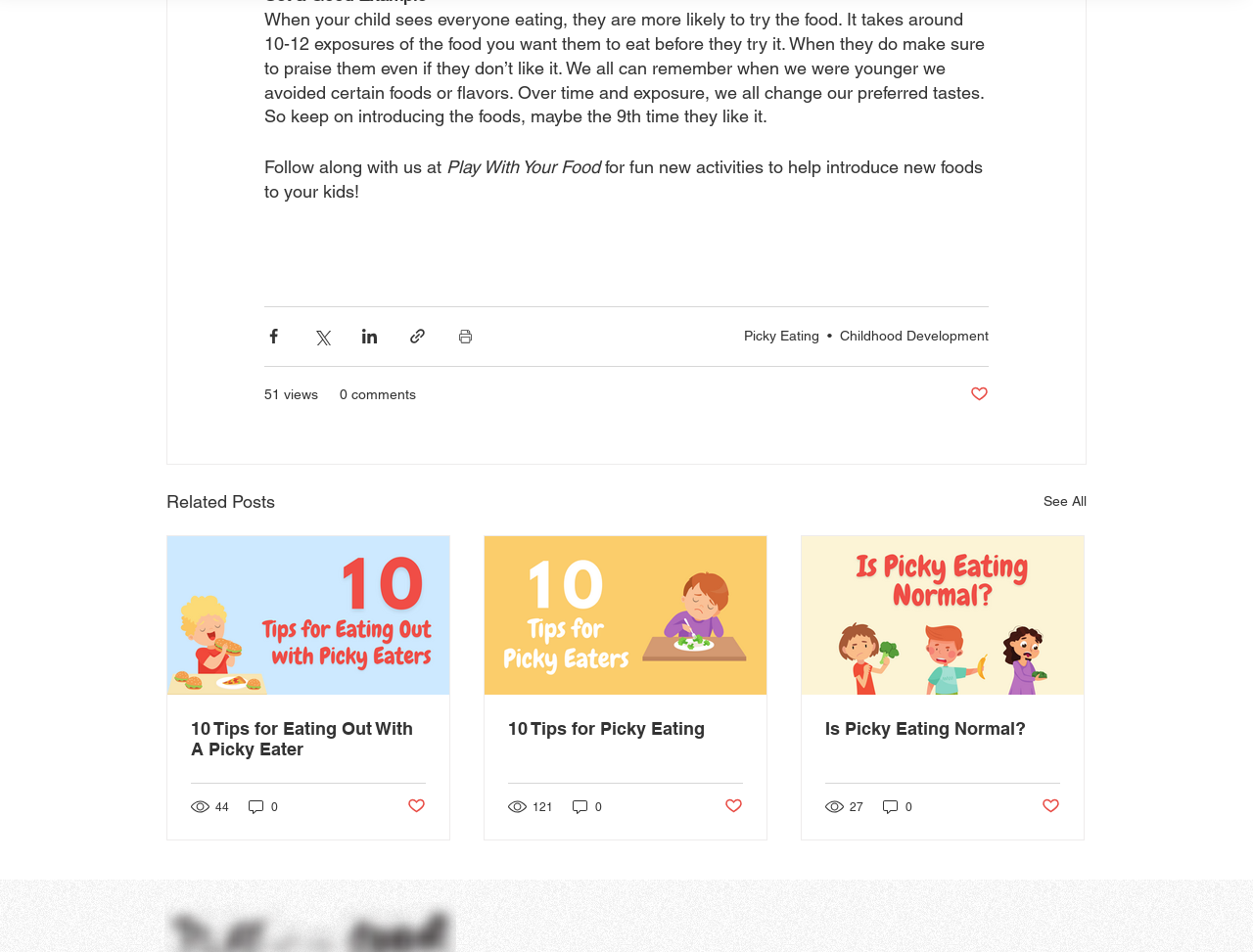Based on the image, give a detailed response to the question: What are the related posts about?

The related posts section lists three articles related to the topic of picky eating and childhood development, including '10 Tips for Eating Out With A Picky Eater', '10 Tips for Picky Eating', and 'Is Picky Eating Normal?'.